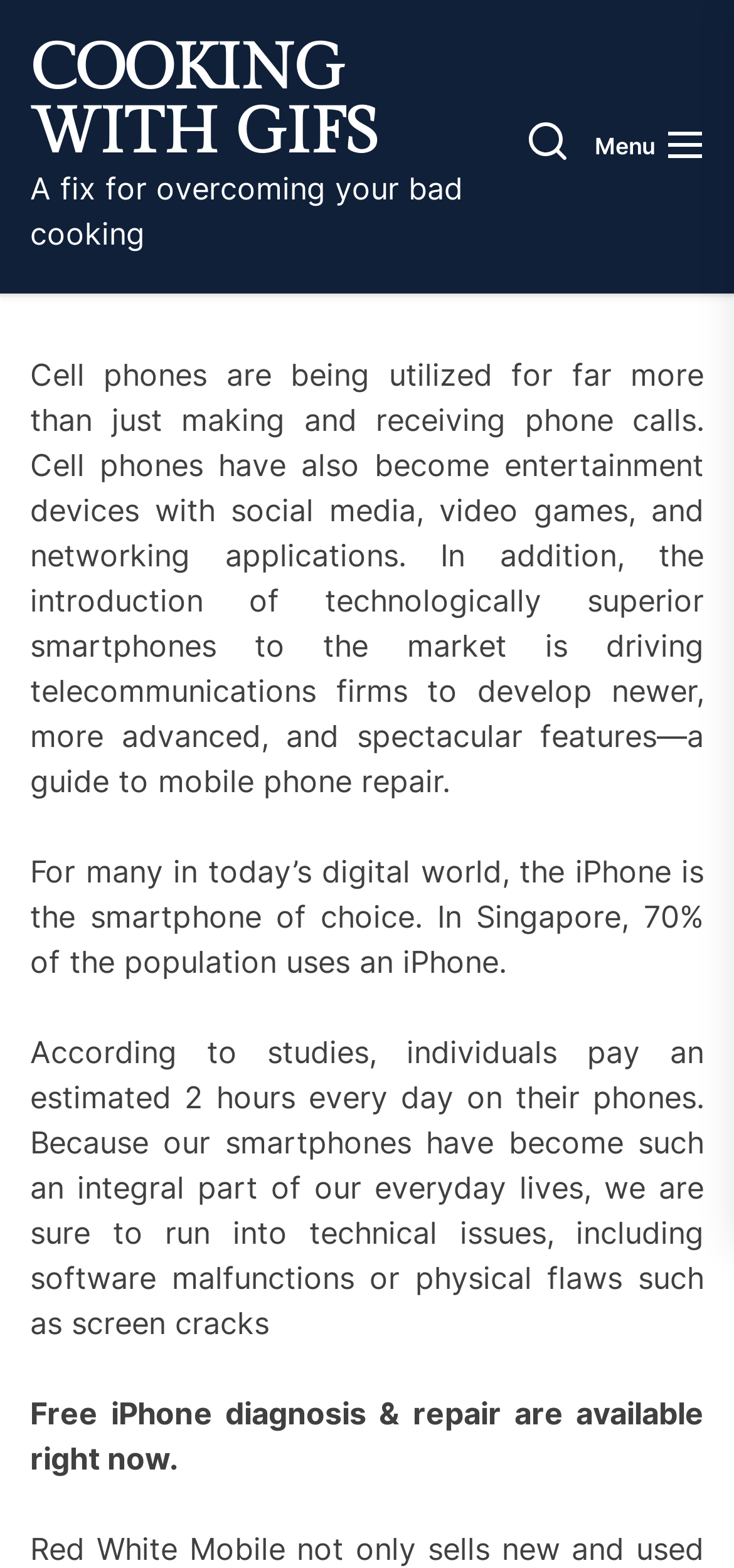How much time do individuals spend on their phones daily?
Using the image, give a concise answer in the form of a single word or short phrase.

2 hours